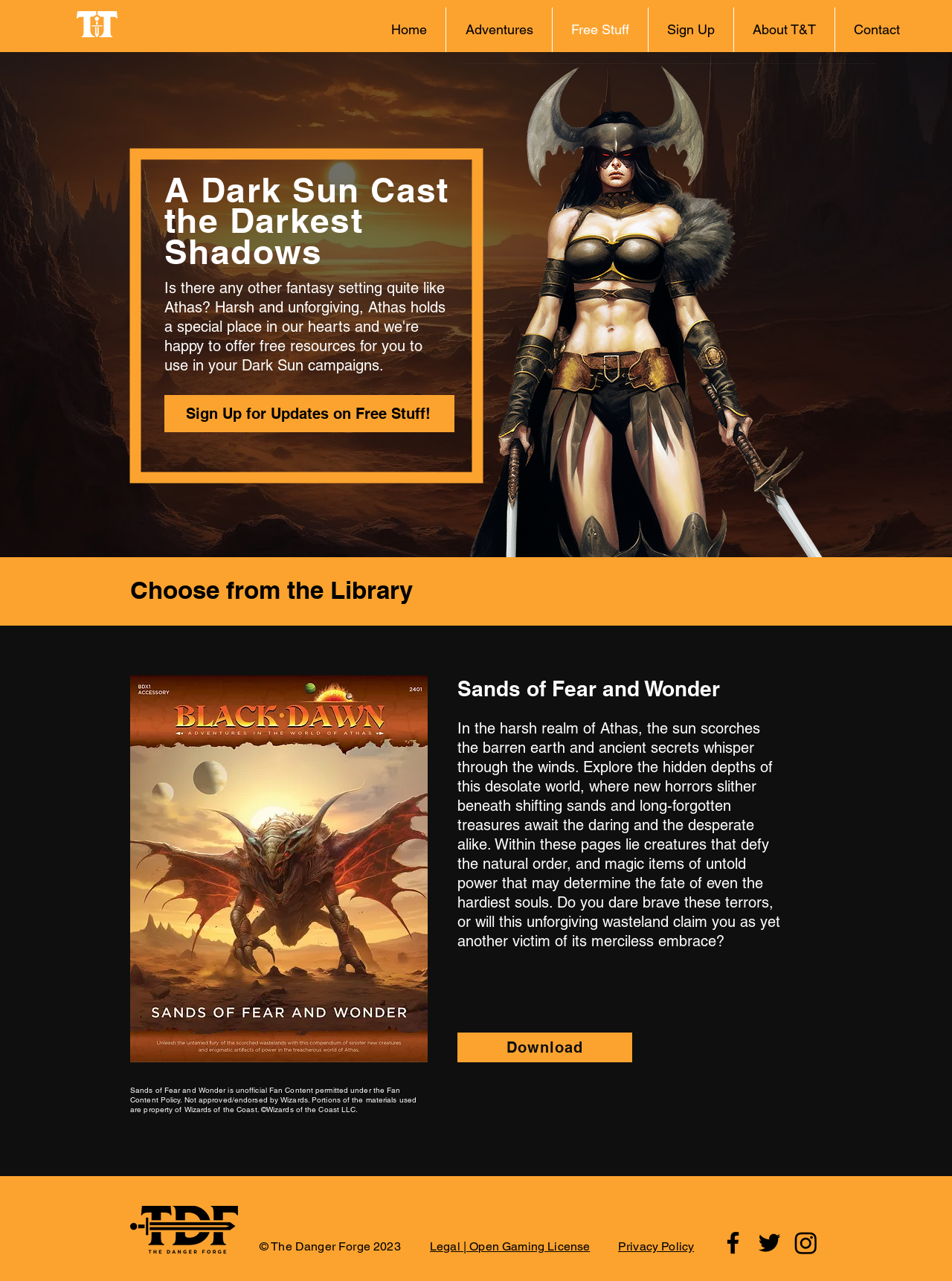Offer a meticulous description of the webpage's structure and content.

The webpage is titled "Black Dawn | Trail&Tales" and features a prominent logo at the top left corner, which is an image of "TrailandTales_TT_White.png". Below the logo, there is a navigation menu with links to "Home", "Adventures", "Free Stuff", "Sign Up", "About T&T", and "Contact", spanning across the top of the page.

The main content area features a large background image "DS web background.jpg" that takes up most of the page. On top of this background, there is a smaller image "Athas 1.png" positioned towards the right side.

The page has a heading "A Dark Sun Cast the Darkest Shadows" followed by a link "Sign Up for Updates on Free Stuff!" below it. Further down, there is another heading "Choose from the Library" accompanied by an image "Sands of Fear and Wonder.jpg" to its right.

Below the image, there is a block of text that describes a desolate world, Athas, where ancient secrets and horrors await. This text is followed by a link "Download" and a disclaimer stating that the content is unofficial fan content permitted under the Fan Content Policy.

At the bottom of the page, there is a content information section that features the "TDF logo K100.png" image, a copyright notice "© The Danger Forge 2023", and links to "Legal | Open Gaming License" and "Privacy Policy". On the right side of this section, there is a social bar with links to Facebook, Twitter, and Instagram, each accompanied by their respective icons.